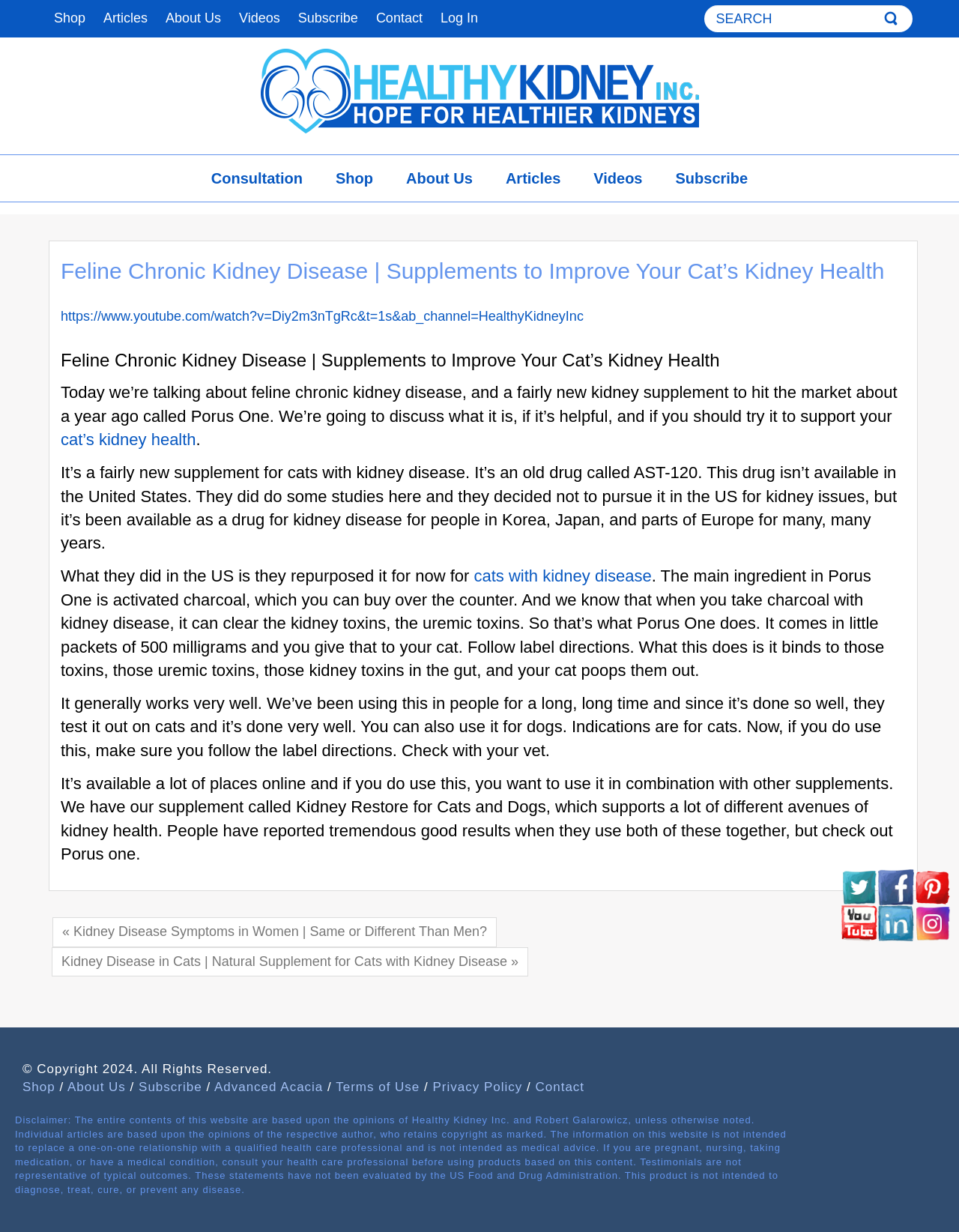Please reply to the following question using a single word or phrase: 
What is the main topic of this webpage?

Feline Chronic Kidney Disease